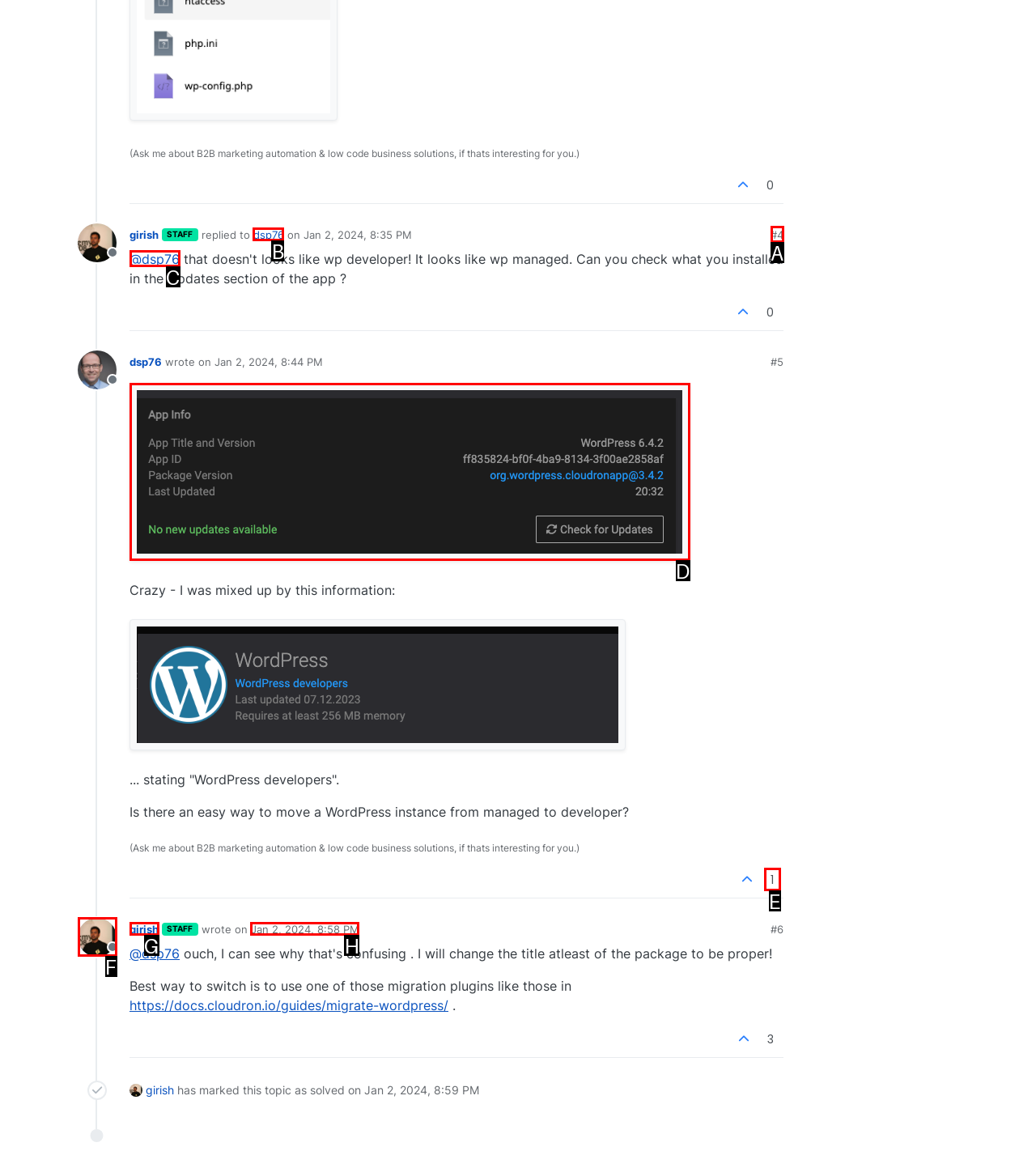To complete the task: View image, select the appropriate UI element to click. Respond with the letter of the correct option from the given choices.

D